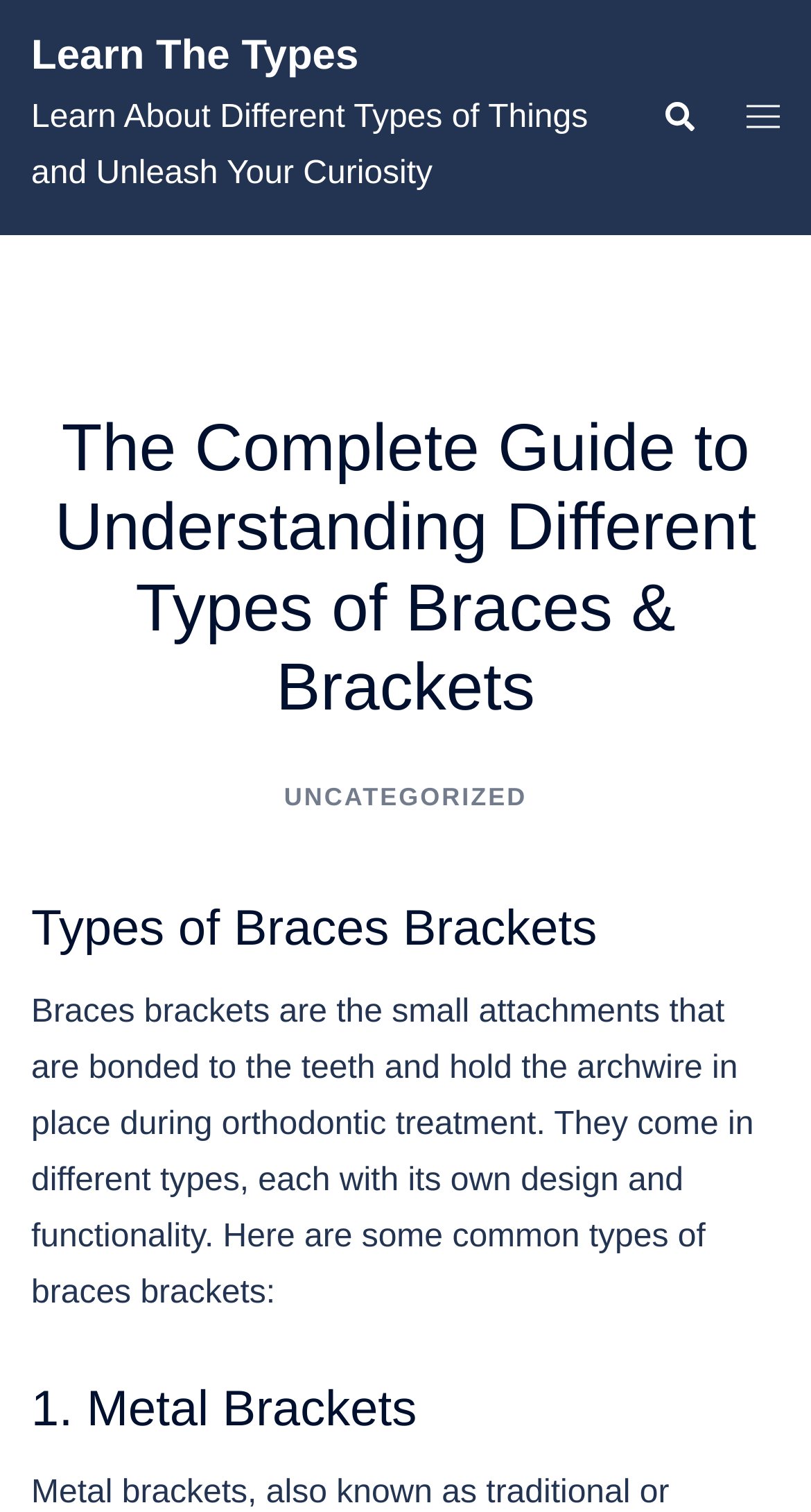Identify the bounding box coordinates for the UI element described as follows: "Search". Ensure the coordinates are four float numbers between 0 and 1, formatted as [left, top, right, bottom].

[0.815, 0.066, 0.856, 0.089]